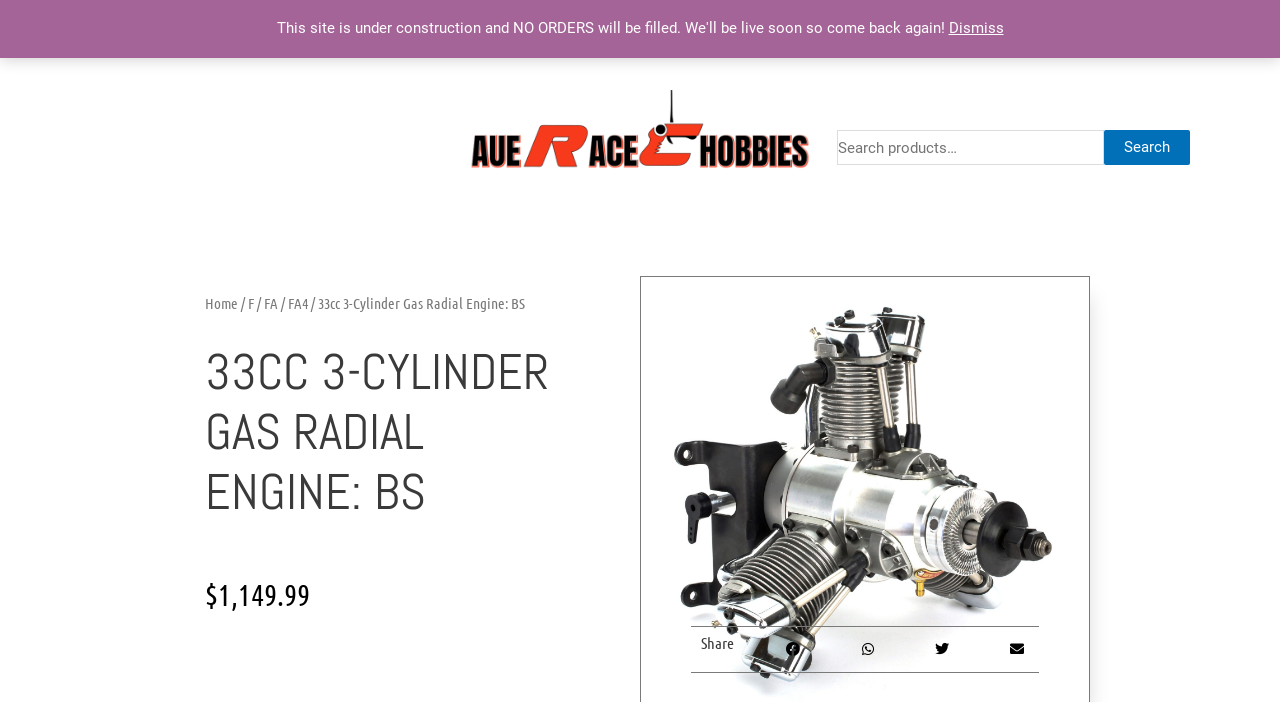How many social media platforms can you share this product on?
Please provide a comprehensive and detailed answer to the question.

I found the social media sharing buttons by looking at the buttons with the text 'Share on facebook', 'Share on whatsapp', 'Share on twitter', and 'Share on email'. There are four buttons in total, which means you can share this product on four different social media platforms.